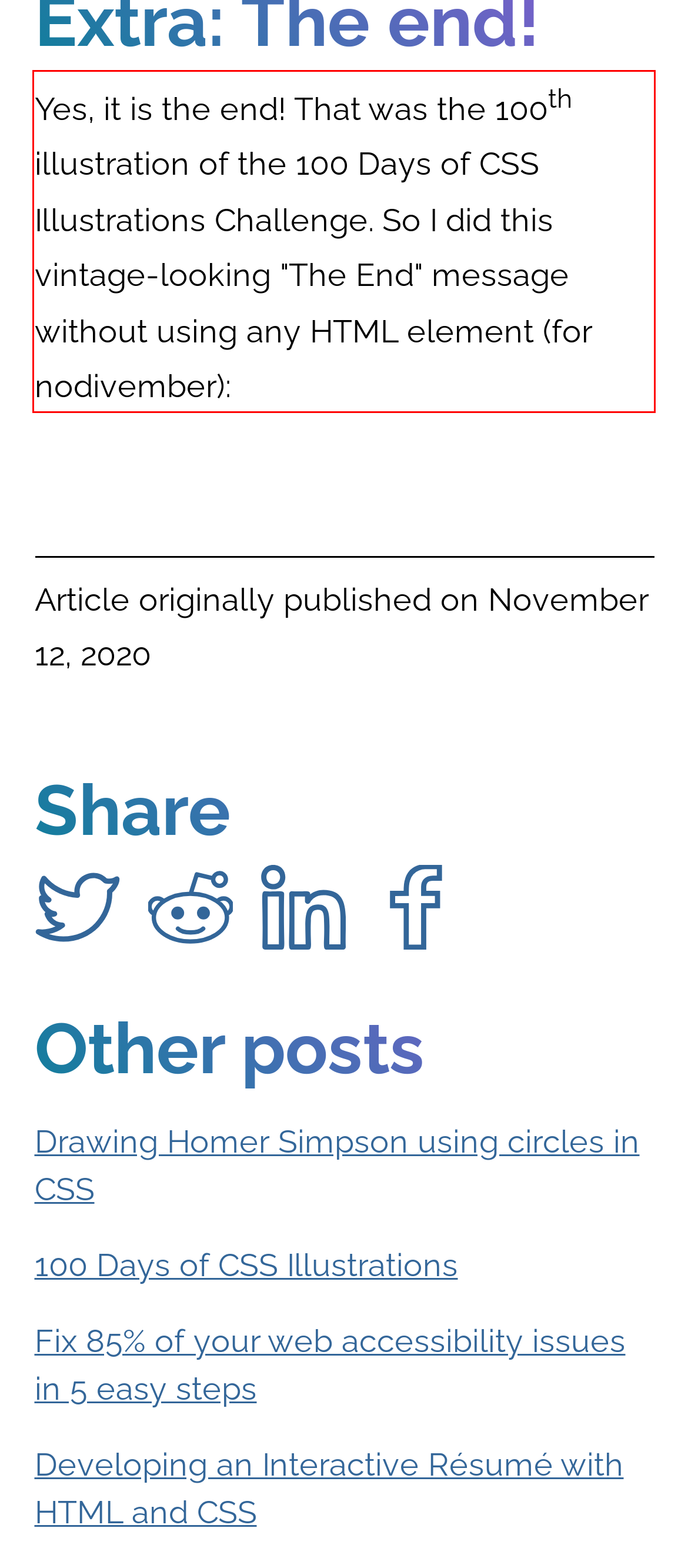Please extract the text content within the red bounding box on the webpage screenshot using OCR.

Yes, it is the end! That was the 100th illustration of the 100 Days of CSS Illustrations Challenge. So I did this vintage-looking "The End" message without using any HTML element (for nodivember):